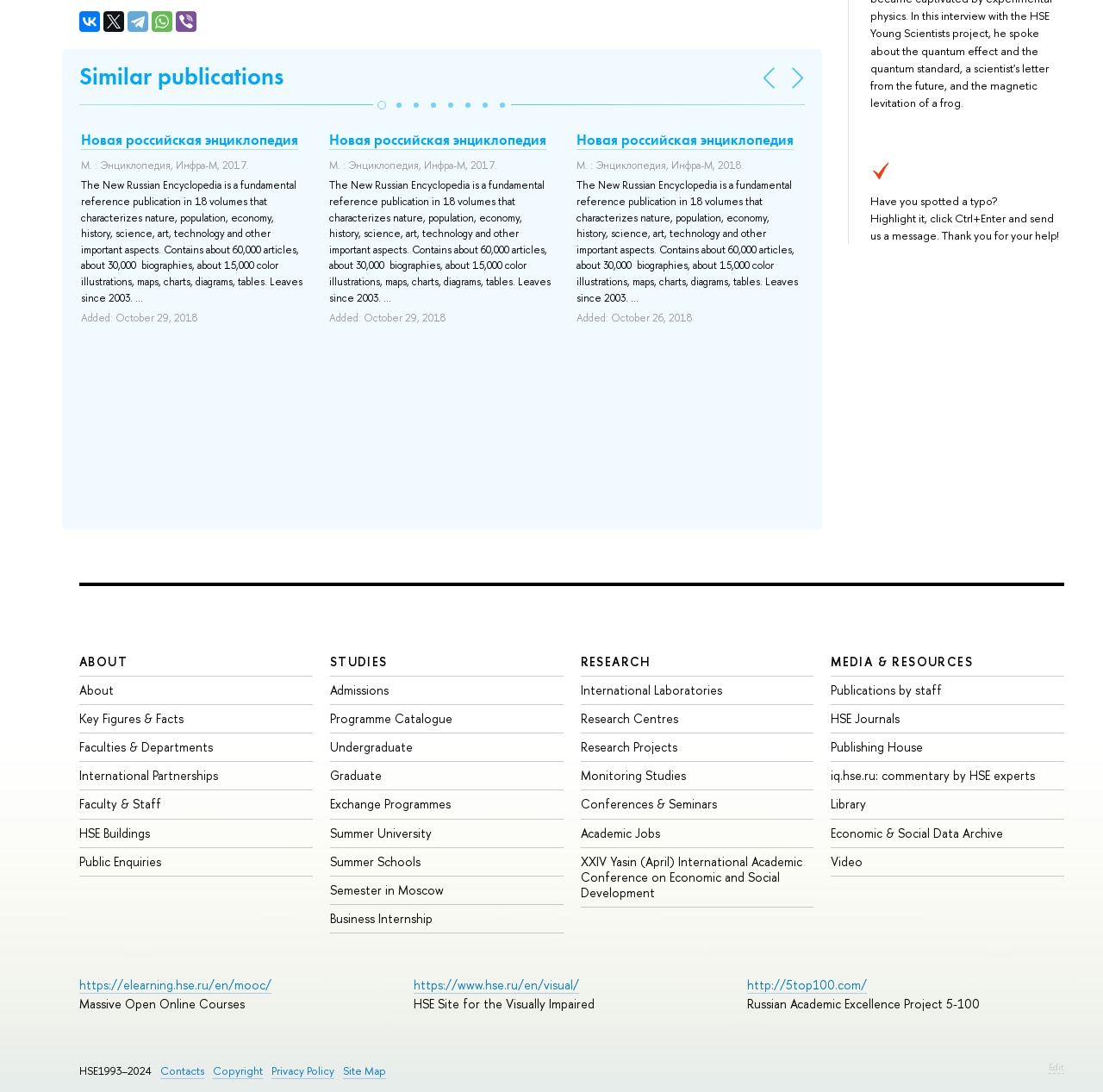Please identify the bounding box coordinates of the clickable element to fulfill the following instruction: "View 'Similar publications'". The coordinates should be four float numbers between 0 and 1, i.e., [left, top, right, bottom].

[0.072, 0.056, 0.257, 0.084]